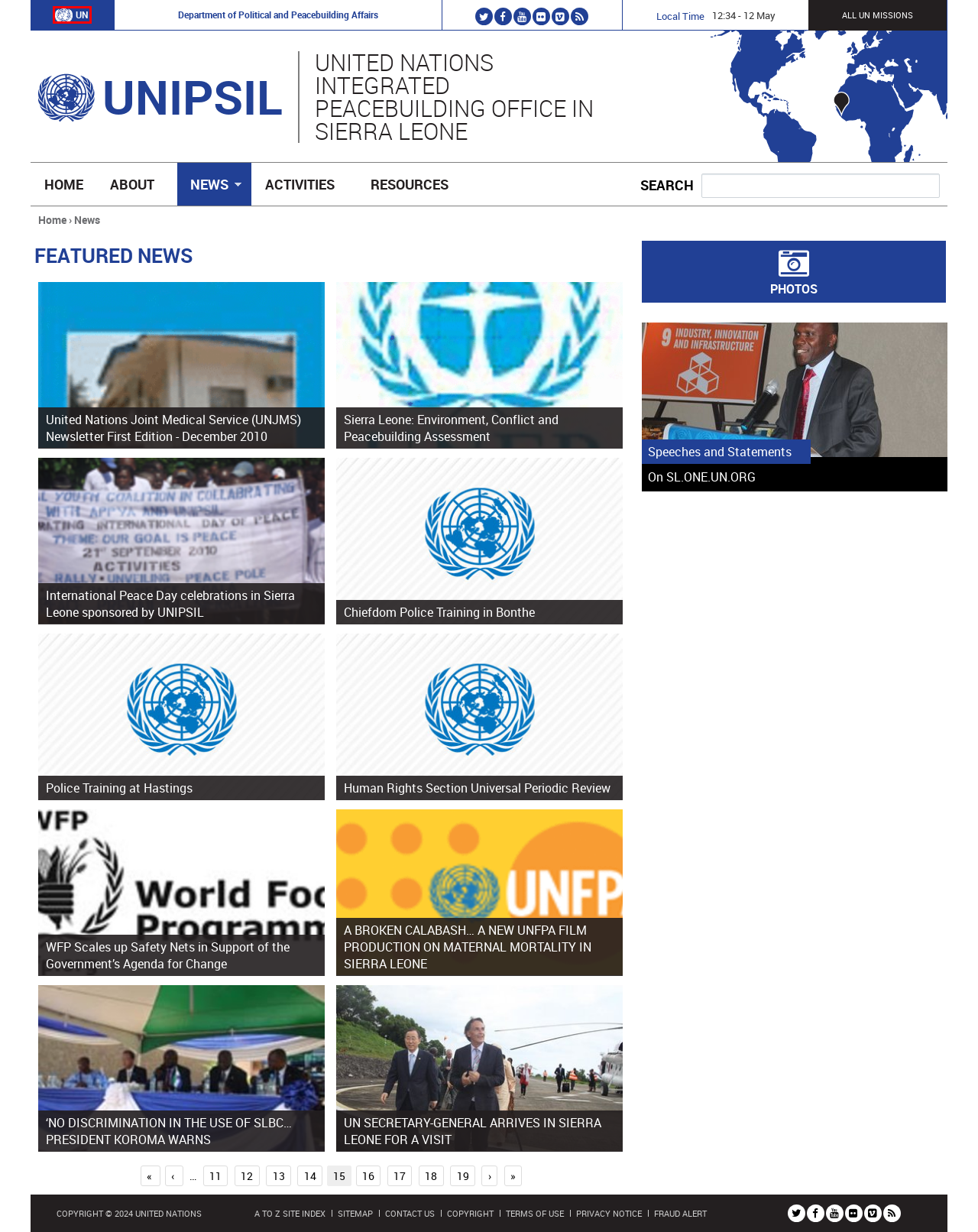Look at the screenshot of a webpage that includes a red bounding box around a UI element. Select the most appropriate webpage description that matches the page seen after clicking the highlighted element. Here are the candidates:
A. Copyright | United Nations
B. Privacy Notice | United Nations
C. Department of Political and Peacebuilding Affairs
D. United Nations Peacekeeping Operations, Special Political Missions and Other Political Presences |
E. Featured News | UNIPSIL
F. Fraud Alert | United Nations
G. Terms of Use | United Nations
H. Welcome to the United Nations

H